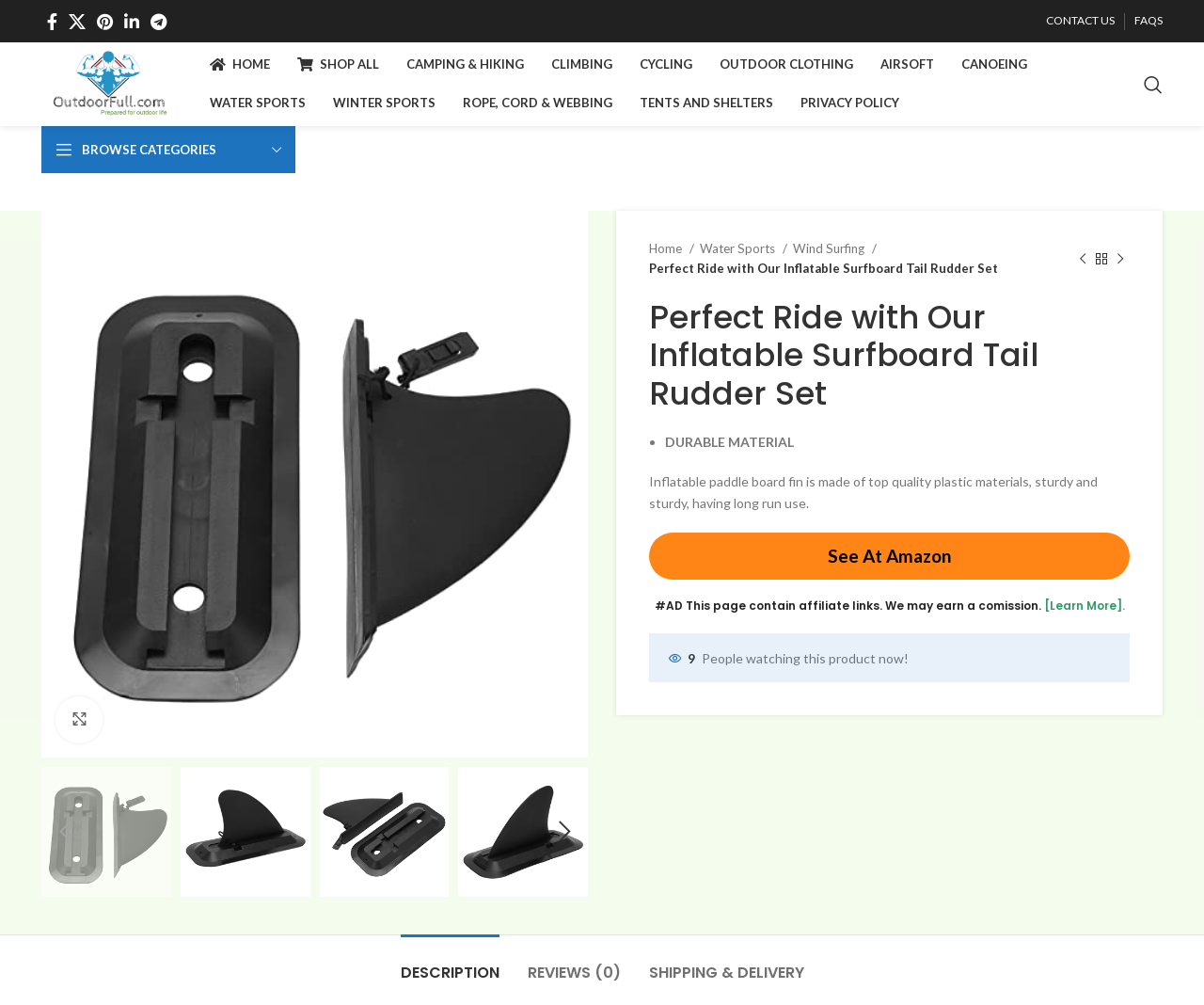Respond to the question with just a single word or phrase: 
How many reviews are there for this product?

0